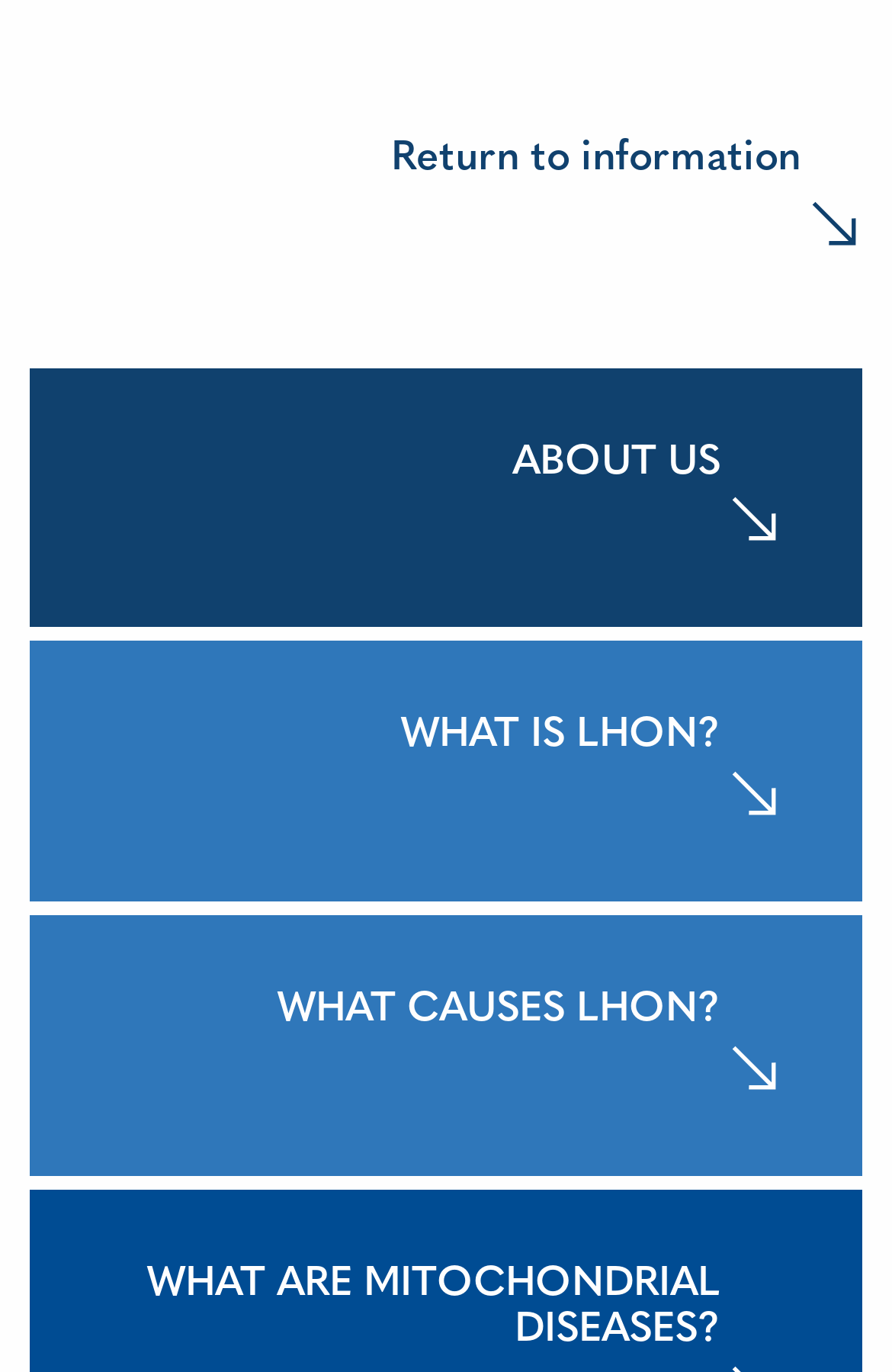What is the topic of the webpage?
Use the information from the screenshot to give a comprehensive response to the question.

By examining the links on the webpage, I inferred that the topic of the webpage is related to LHON, which is likely a medical condition or disease. The links 'WHAT IS LHON?' and 'WHAT CAUSES LHON?' suggest that the webpage provides information about LHON.